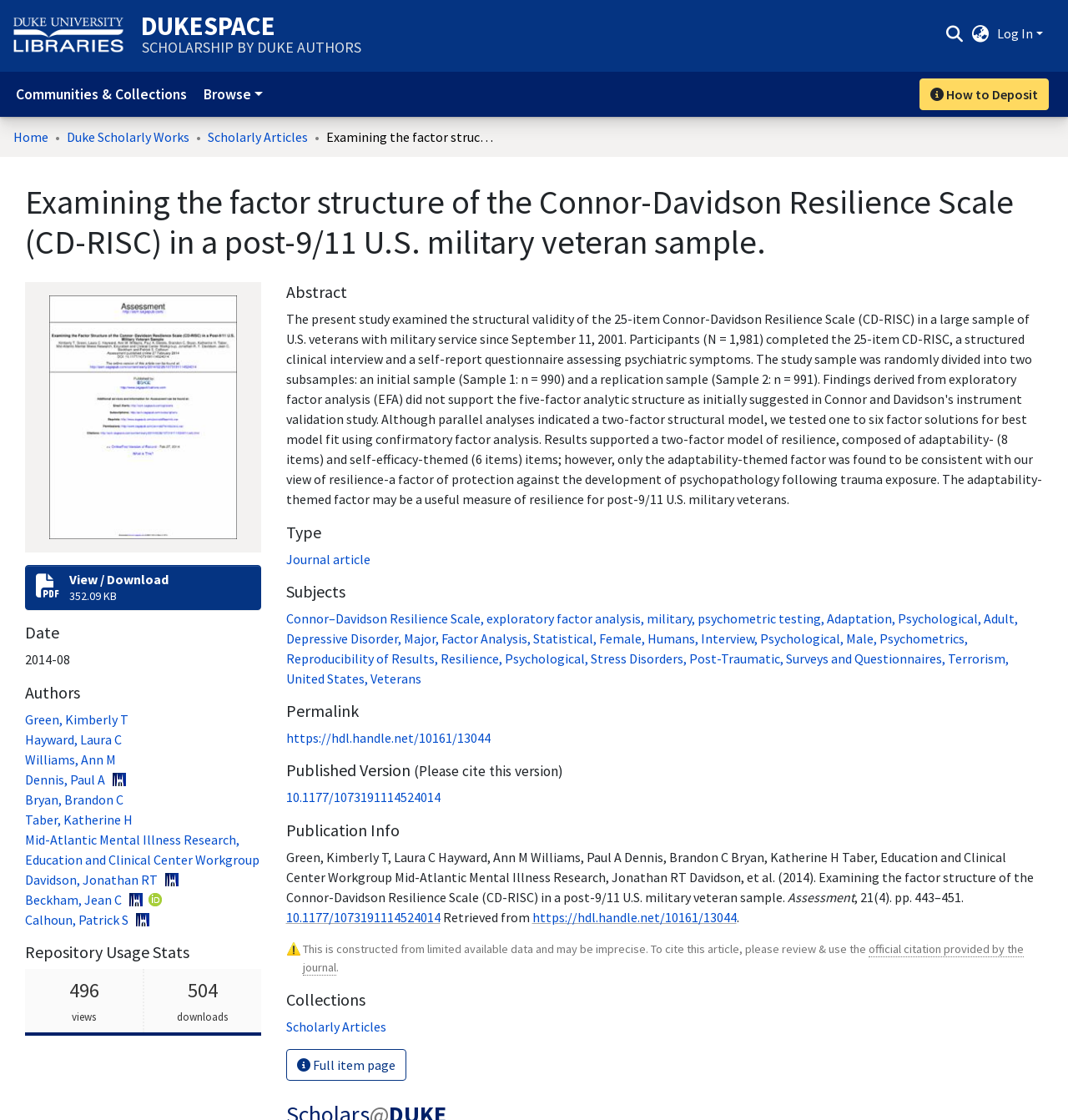Determine the bounding box coordinates of the element's region needed to click to follow the instruction: "Switch language". Provide these coordinates as four float numbers between 0 and 1, formatted as [left, top, right, bottom].

[0.908, 0.021, 0.928, 0.039]